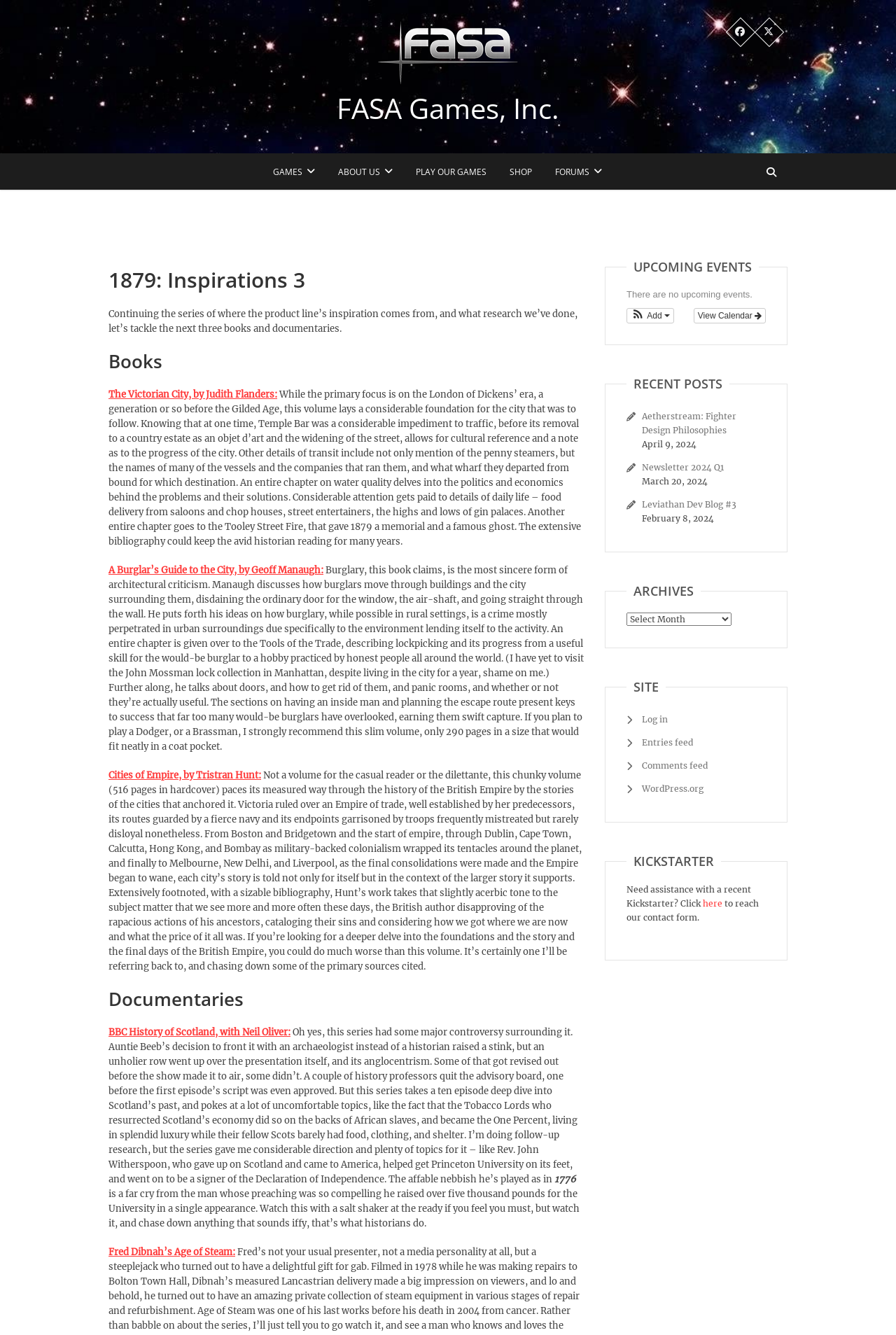Pinpoint the bounding box coordinates of the area that should be clicked to complete the following instruction: "Explore the Books section". The coordinates must be given as four float numbers between 0 and 1, i.e., [left, top, right, bottom].

[0.121, 0.262, 0.652, 0.29]